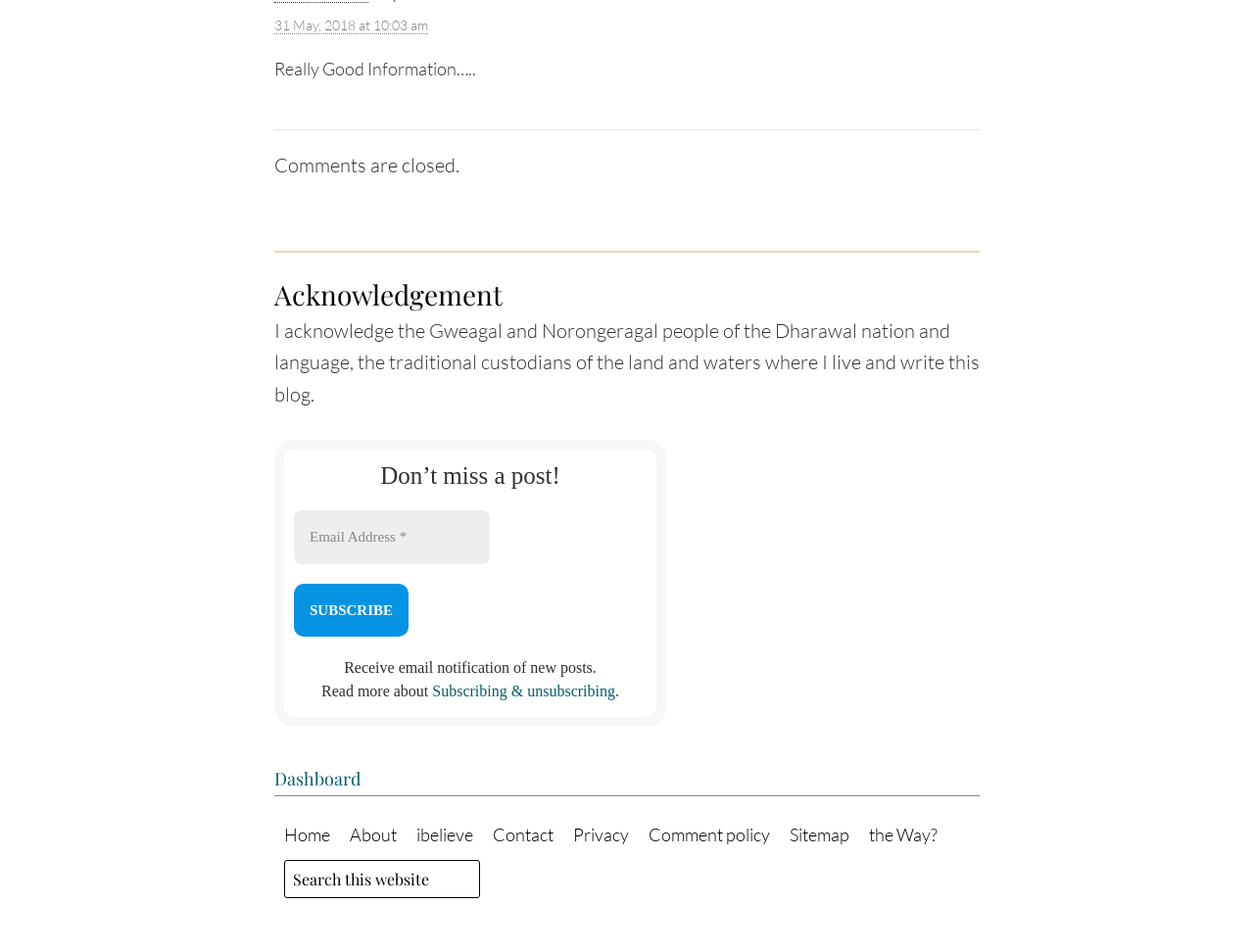Refer to the element description Comment policy and identify the corresponding bounding box in the screenshot. Format the coordinates as (top-left x, top-left y, bottom-right x, bottom-right y) with values in the range of 0 to 1.

[0.517, 0.865, 0.614, 0.888]